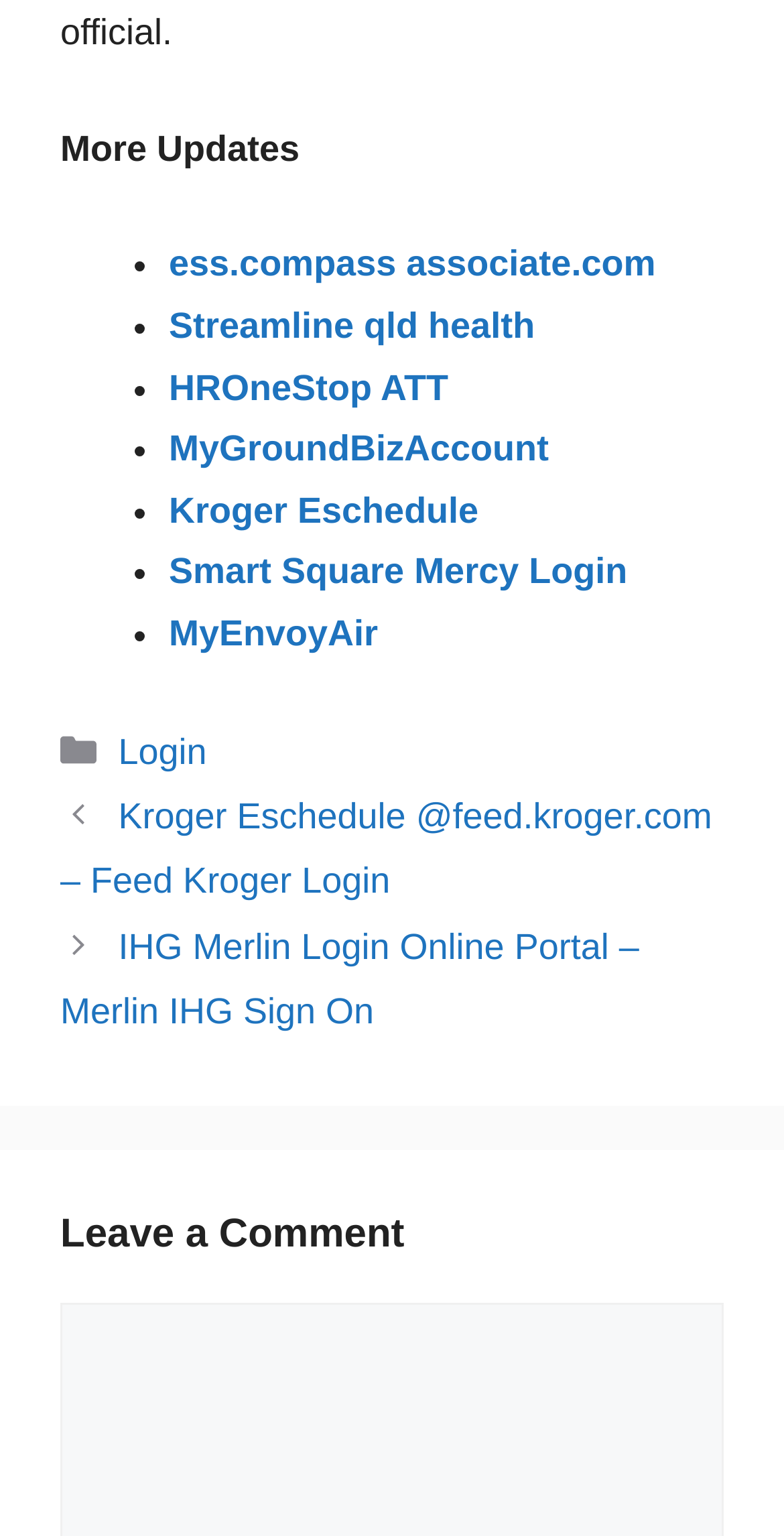Provide the bounding box coordinates of the HTML element this sentence describes: "MyEnvoyAir". The bounding box coordinates consist of four float numbers between 0 and 1, i.e., [left, top, right, bottom].

[0.215, 0.399, 0.482, 0.425]